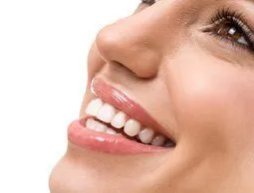Please provide a brief answer to the following inquiry using a single word or phrase:
What is the theme of the image?

Dental care